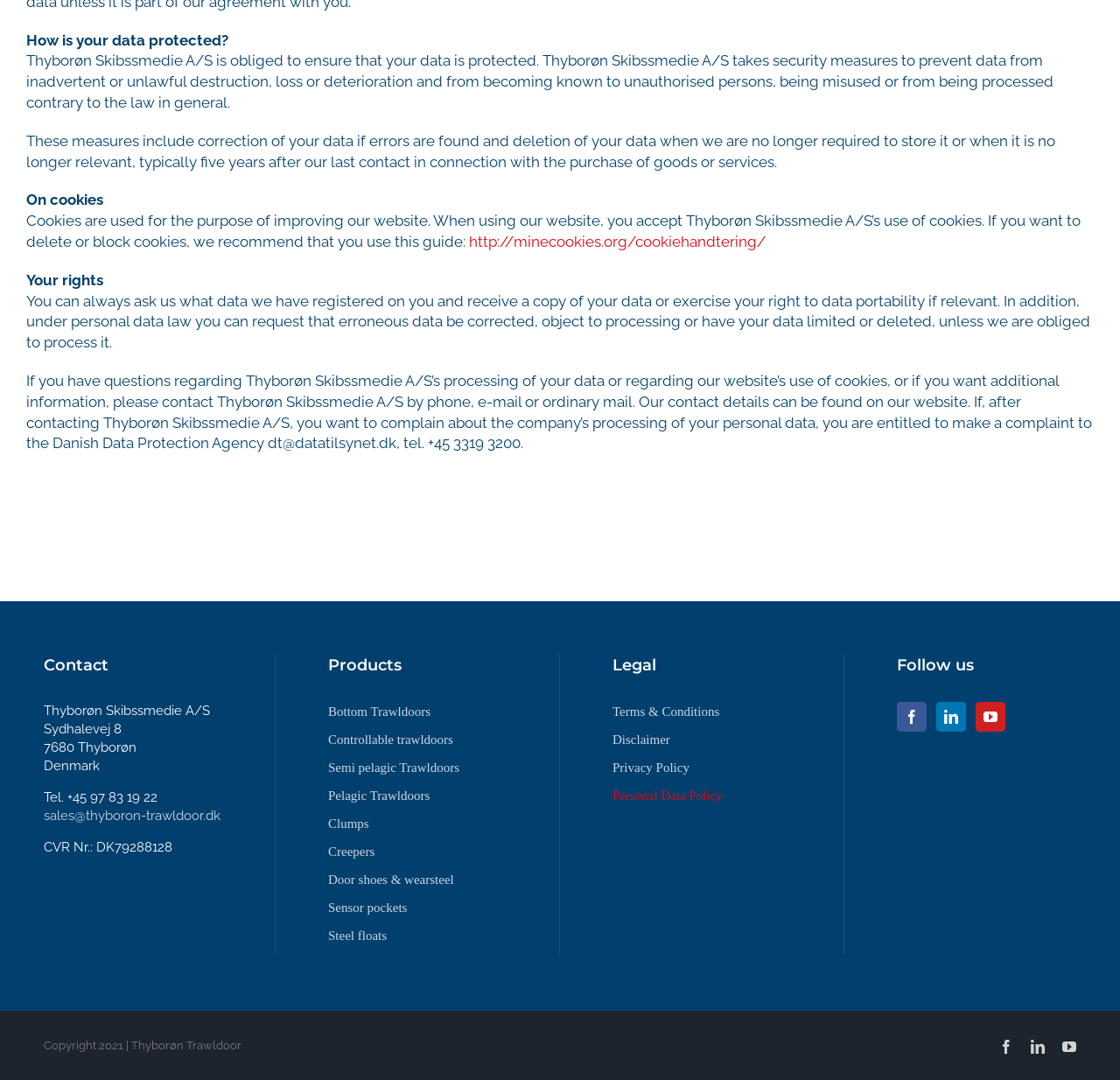What is the phone number of the company?
Answer the question with a detailed explanation, including all necessary information.

I found the phone number by looking at the contact information section, where it is listed as 'Tel. +45 97 83 19 22'.